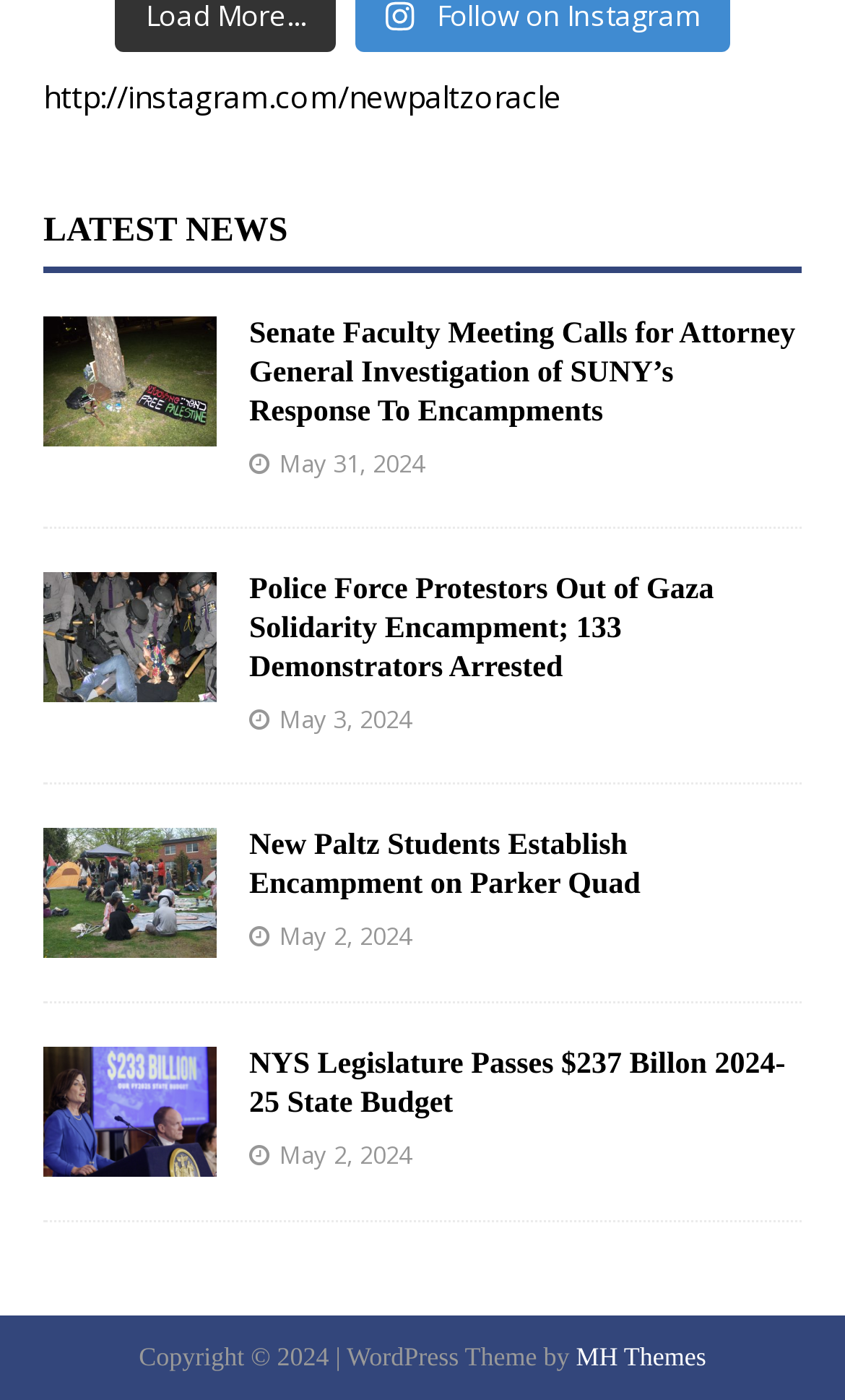Determine the bounding box coordinates for the clickable element required to fulfill the instruction: "Visit Instagram page". Provide the coordinates as four float numbers between 0 and 1, i.e., [left, top, right, bottom].

[0.051, 0.055, 0.664, 0.084]